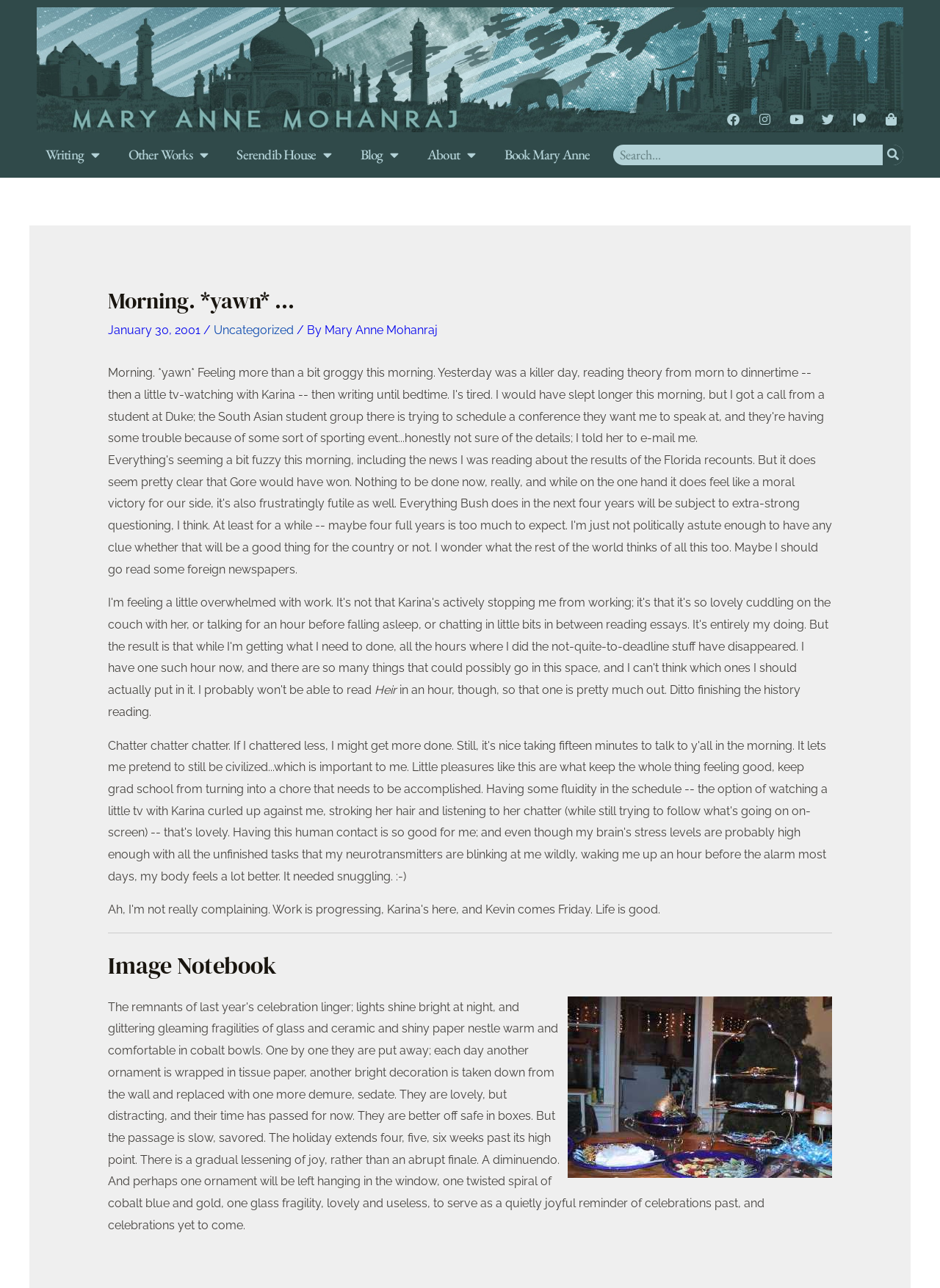Provide a one-word or short-phrase response to the question:
What is the purpose of the search box?

To search the website